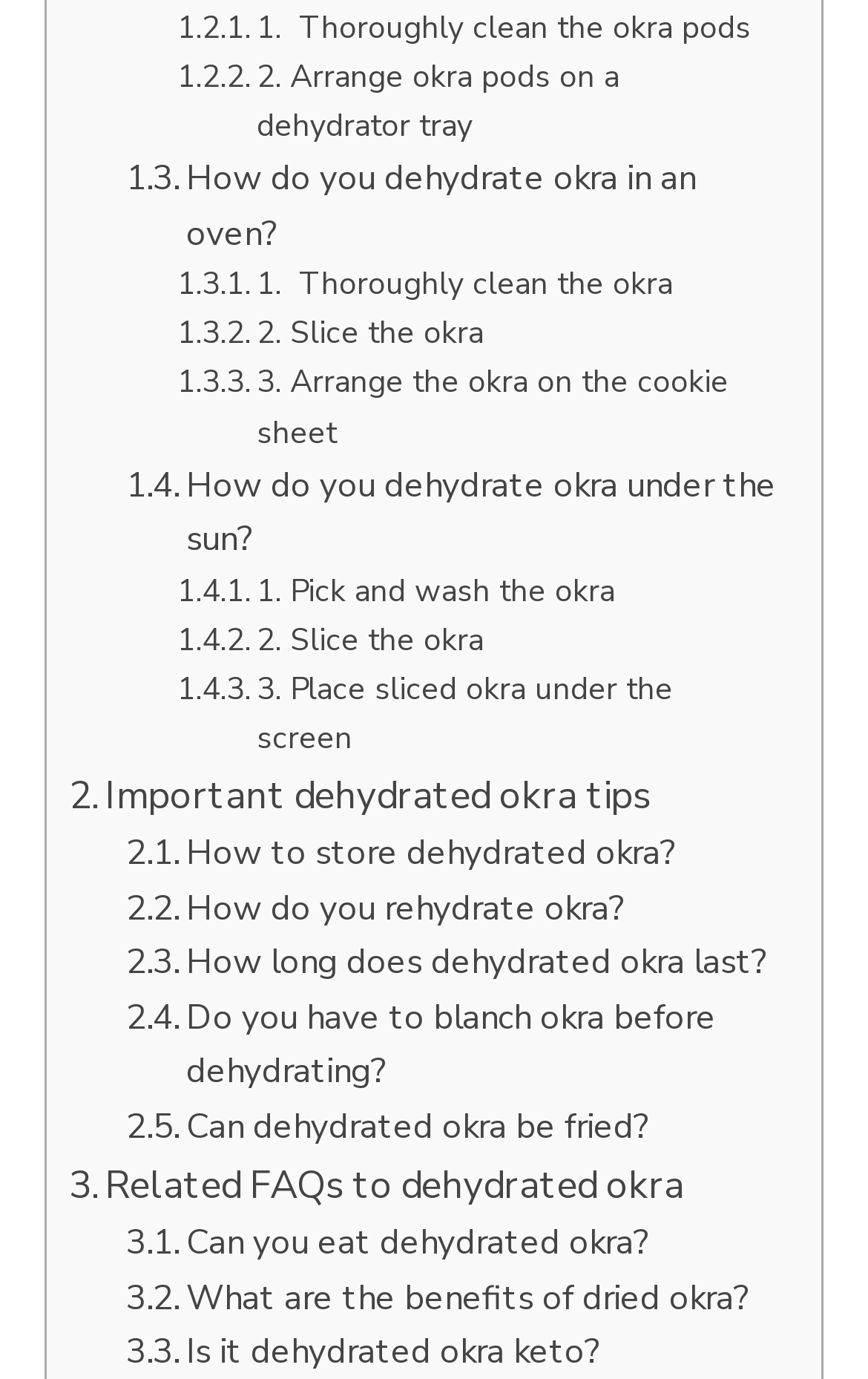Can you pinpoint the bounding box coordinates for the clickable element required for this instruction: "Get important dehydrated okra tips"? The coordinates should be four float numbers between 0 and 1, i.e., [left, top, right, bottom].

[0.079, 0.555, 0.75, 0.599]